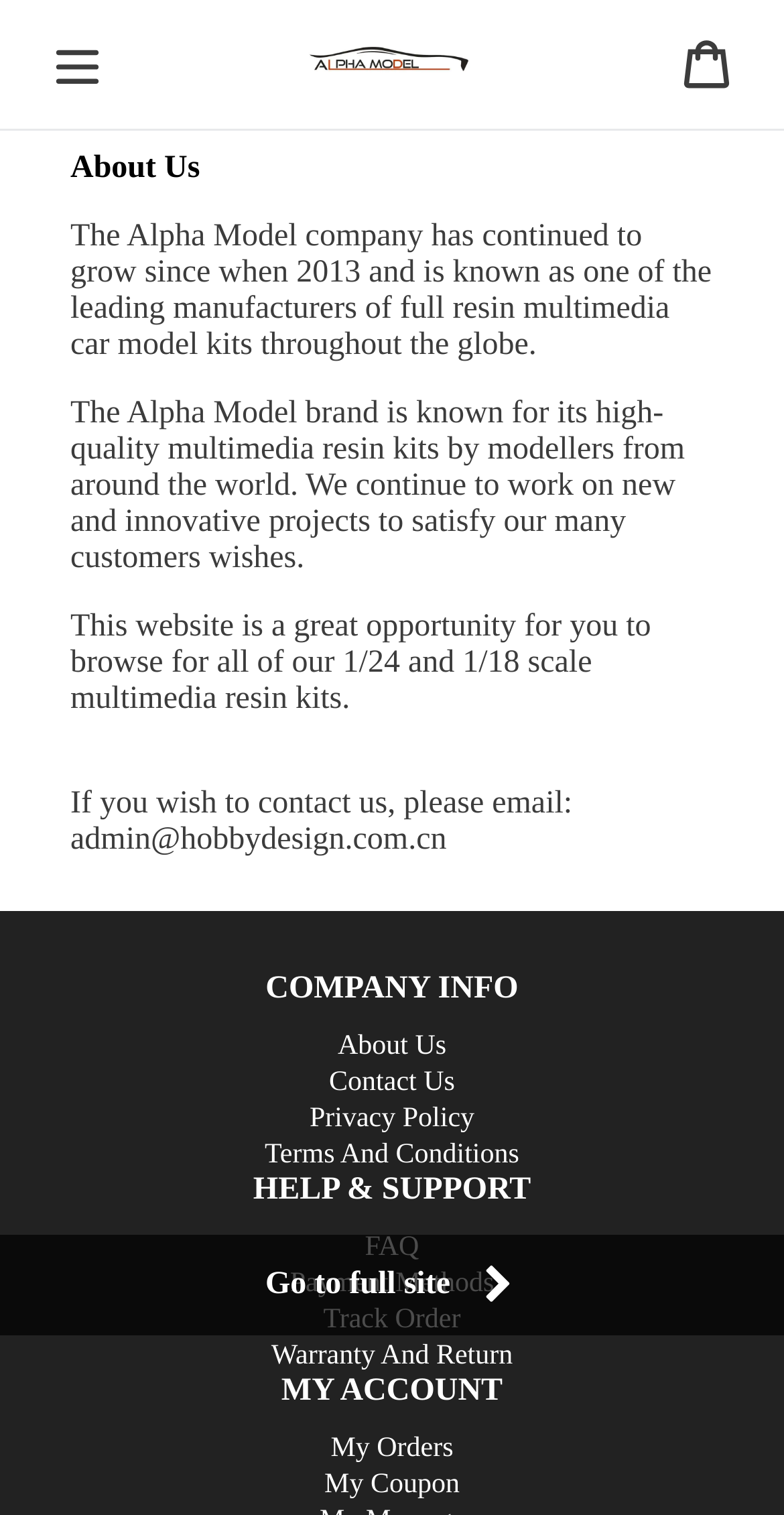What is the company name?
Give a single word or phrase as your answer by examining the image.

The Alpha Model